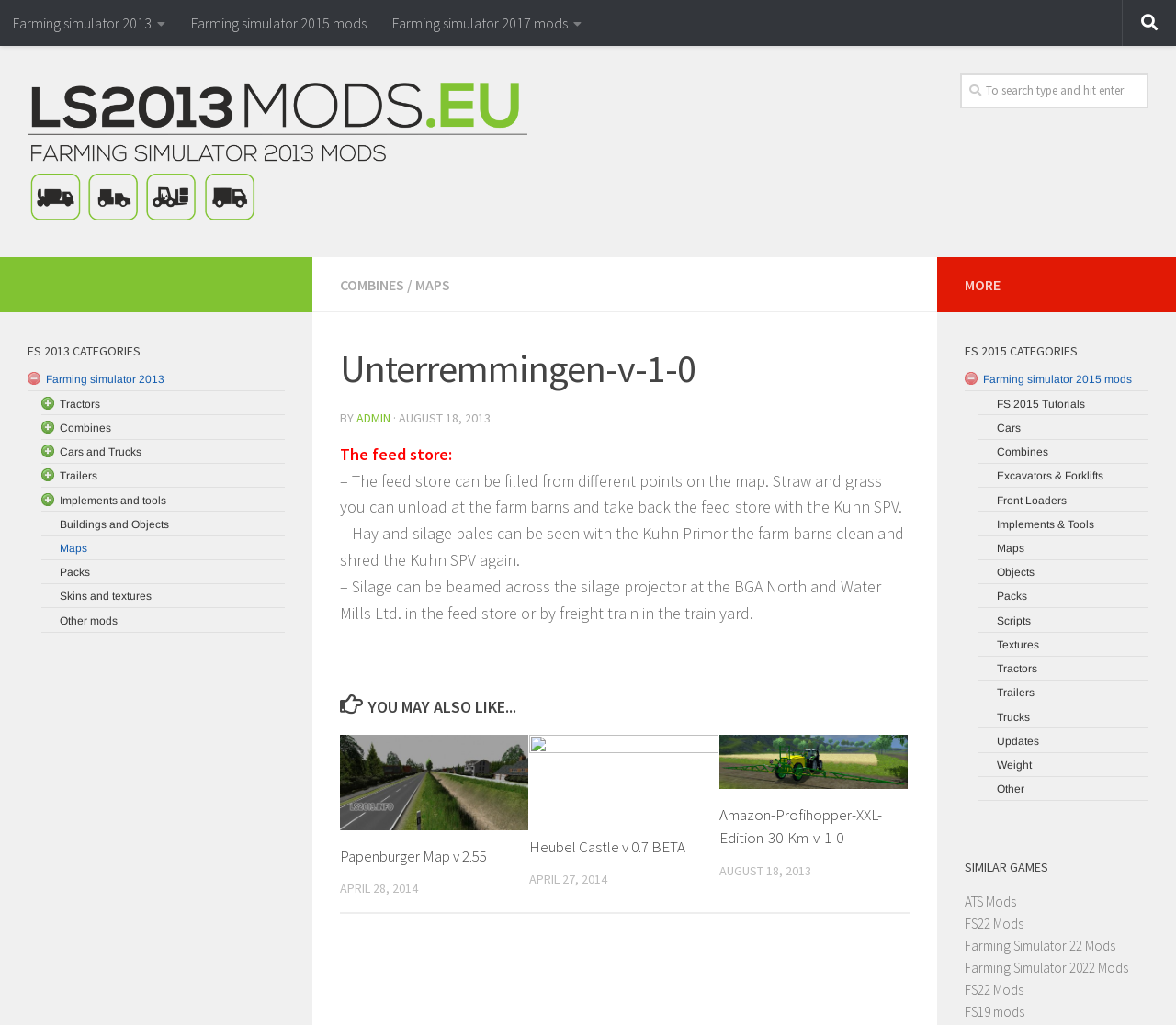What is the purpose of the Kuhn SPV?
Answer the question with detailed information derived from the image.

The text on the webpage states that 'Straw and grass you can unload at the farm barns and take back the feed store with the Kuhn SPV.' This implies that the Kuhn SPV is used to take back the feed store.